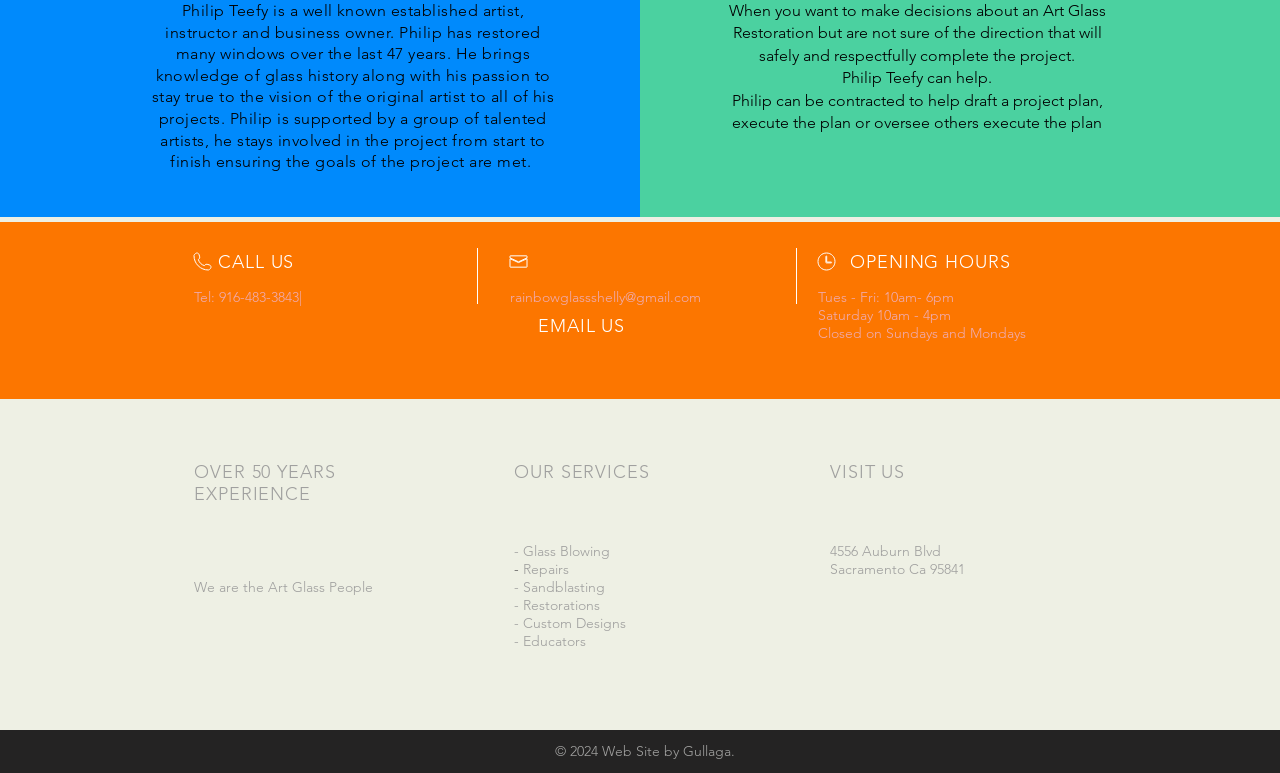Indicate the bounding box coordinates of the element that needs to be clicked to satisfy the following instruction: "Check the 'OPENING HOURS'". The coordinates should be four float numbers between 0 and 1, i.e., [left, top, right, bottom].

[0.664, 0.325, 0.846, 0.353]